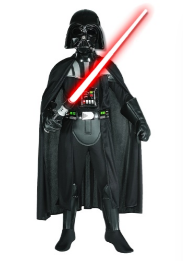Generate an in-depth description of the visual content.

The image showcases a child’s costume designed to represent the iconic character Darth Vader from the Star Wars franchise. The costume features a dark, flowing cape and a black outfit, complete with a chest panel that replicates Darth Vader's distinctive armor details. In one hand, the costume has a glowing red lightsaber, capturing the essence of the character’s formidable presence in the films. This costume is highlighted as the "Child Deluxe Darth Vader Costume," perfect for Halloween or themed parties, catering to young fans eager to embody one of cinema's most famous villains. The costume is priced at $44.99, making it an appealing option for parents looking for quality and excitement in their child's dress-up attire.